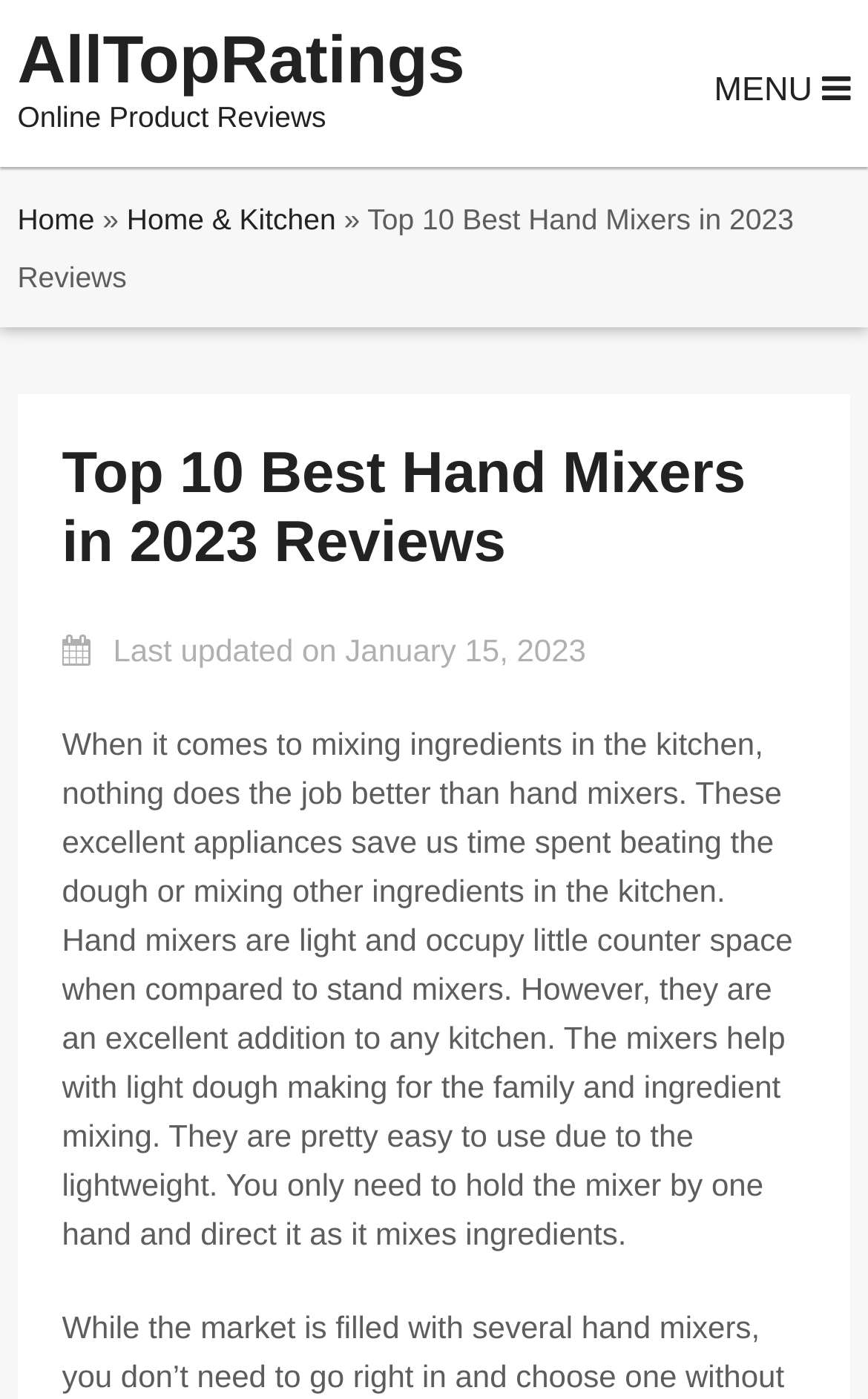What is the category of products being reviewed?
Kindly offer a detailed explanation using the data available in the image.

I determined the answer by looking at the menu section of the webpage, where I found a link labeled 'Home & Kitchen', which suggests that the products being reviewed belong to this category.